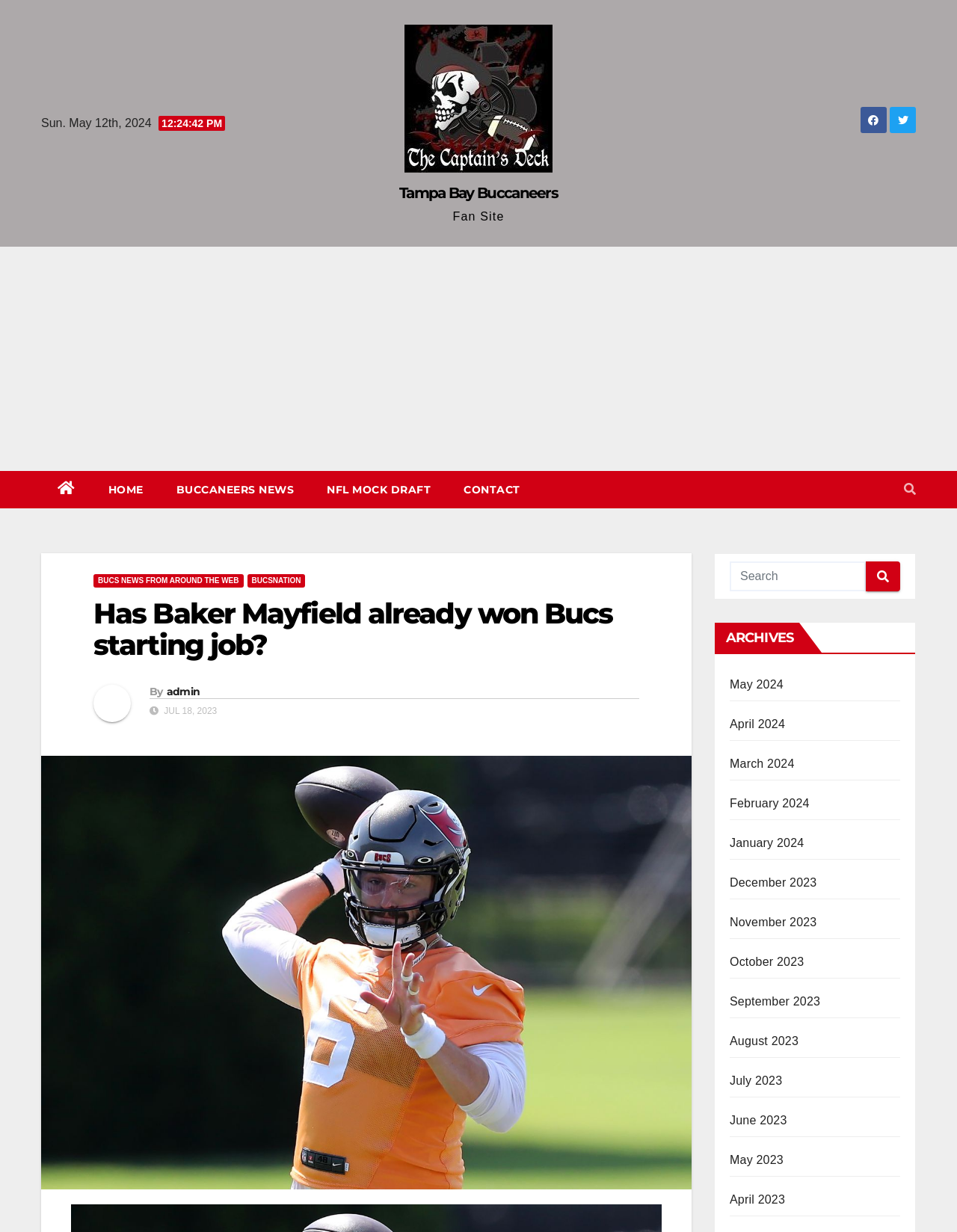What is the purpose of the search box?
Using the visual information from the image, give a one-word or short-phrase answer.

To search the website